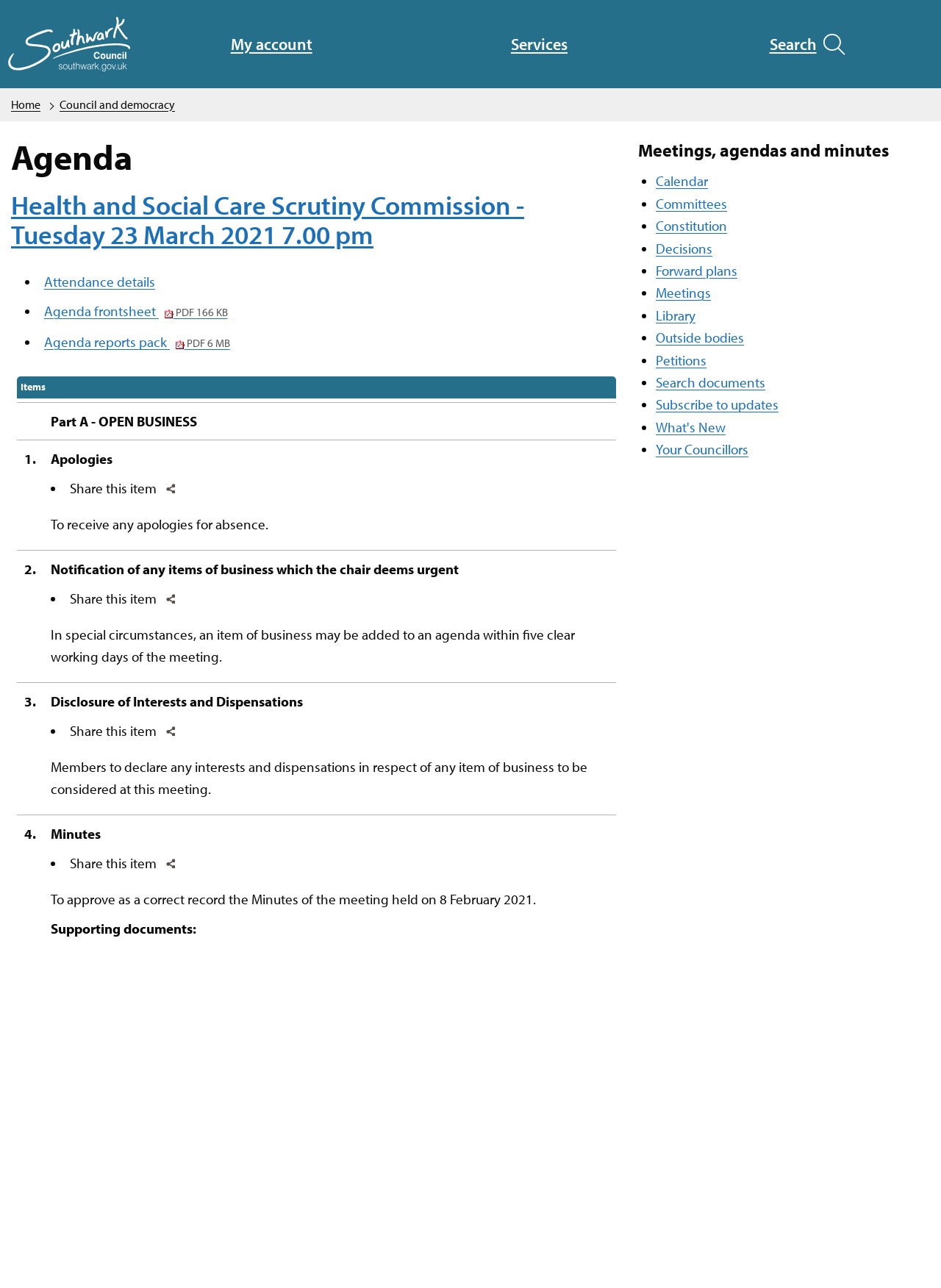What is the file type of the 'Agenda frontsheet' document?
Based on the screenshot, provide your answer in one word or phrase.

PDF